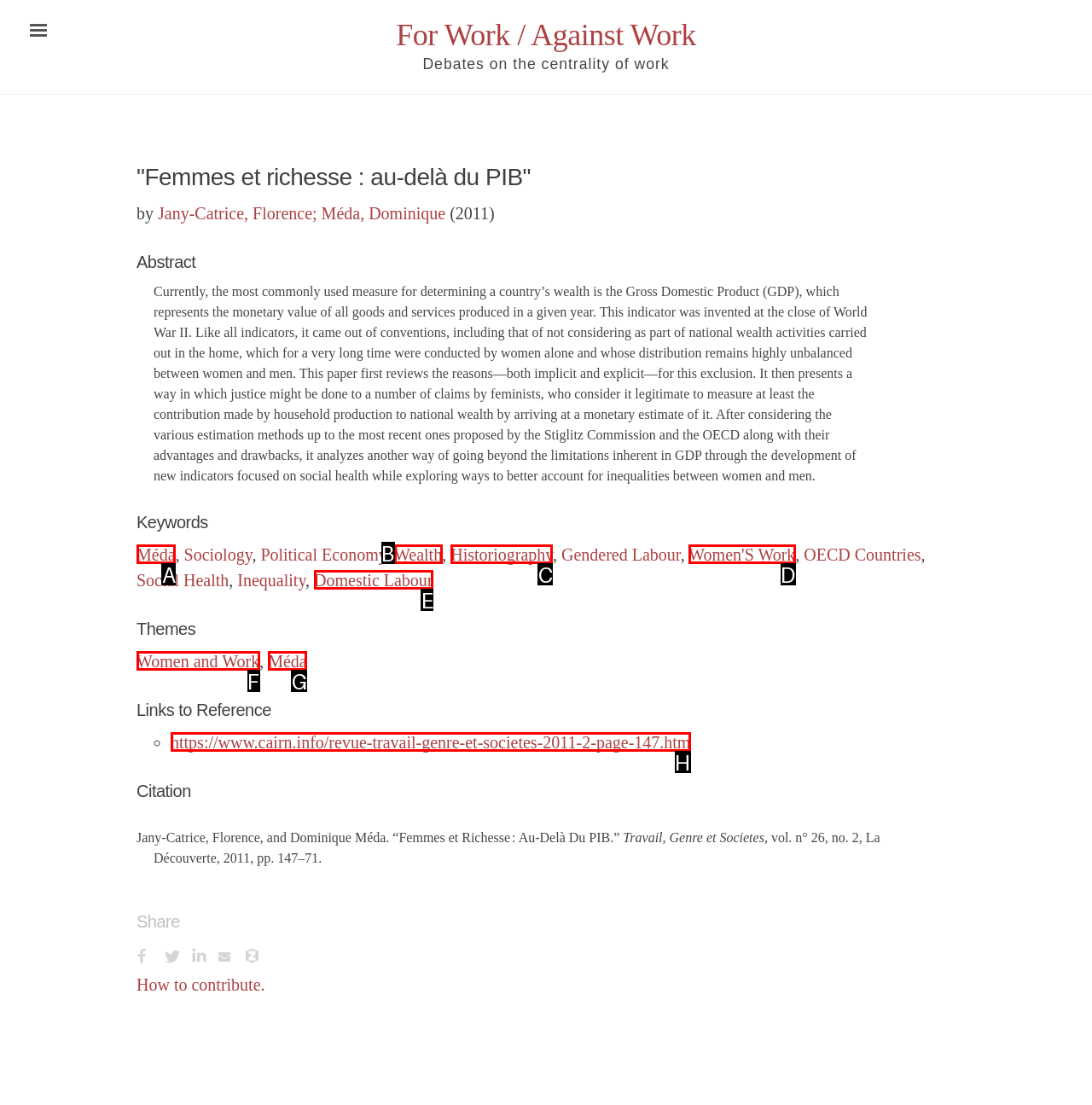Tell me which one HTML element best matches the description: Women and Work
Answer with the option's letter from the given choices directly.

F